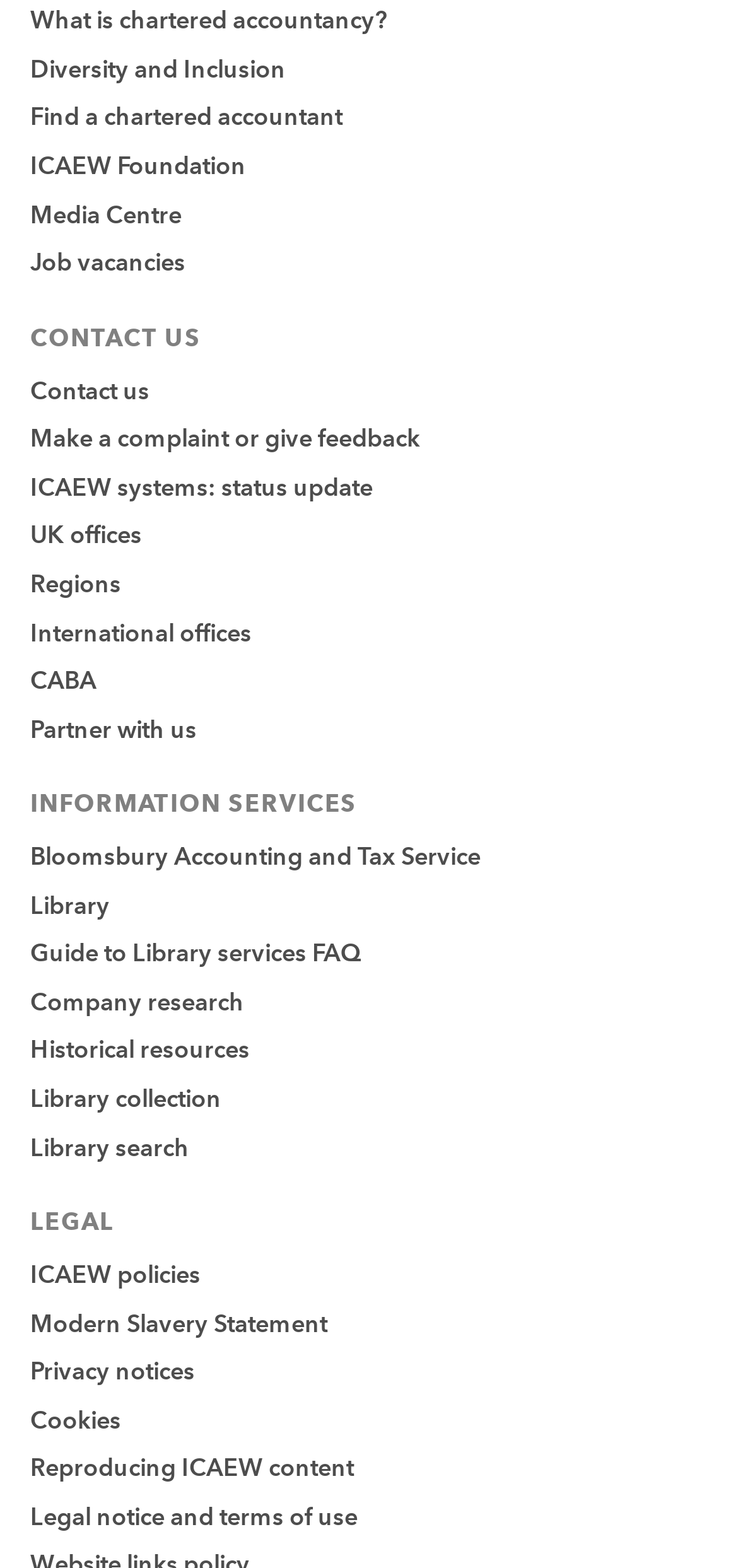Identify the bounding box coordinates of the clickable section necessary to follow the following instruction: "View ICAEW policies". The coordinates should be presented as four float numbers from 0 to 1, i.e., [left, top, right, bottom].

[0.041, 0.804, 0.272, 0.823]